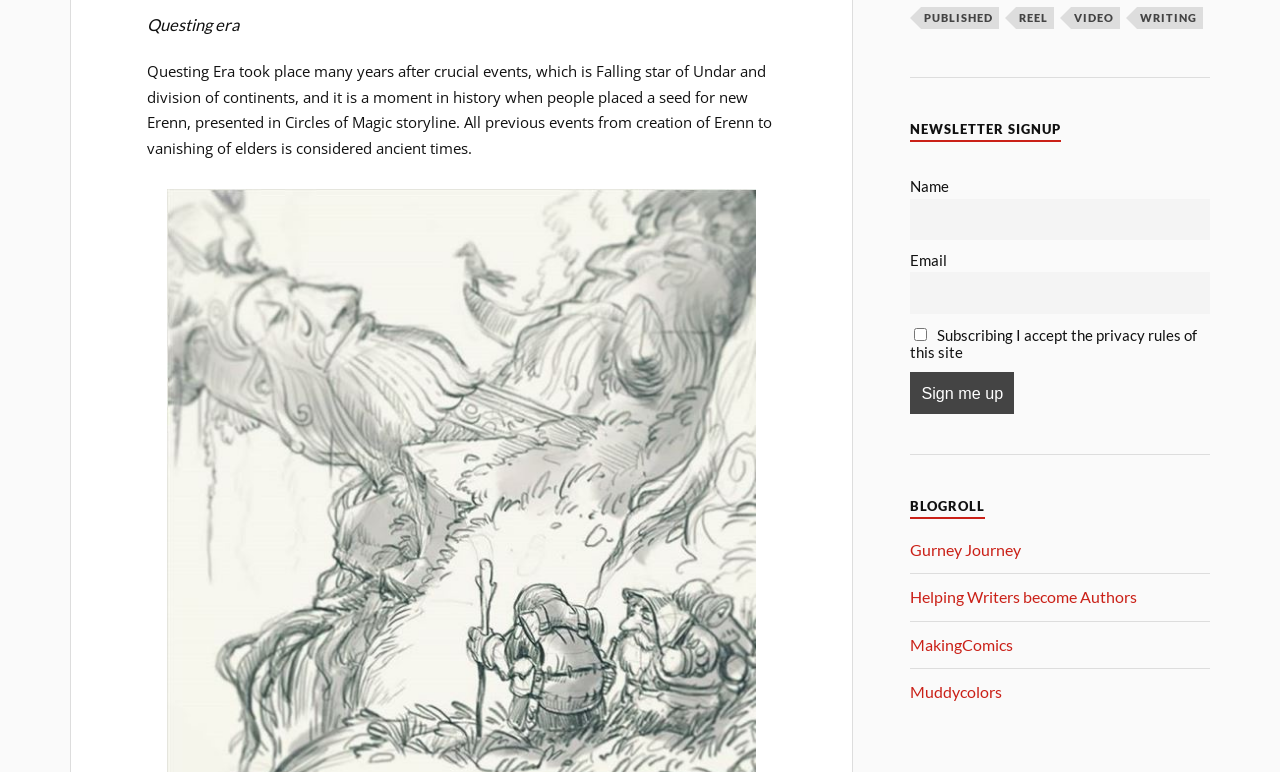Calculate the bounding box coordinates for the UI element based on the following description: "Helping Writers become Authors". Ensure the coordinates are four float numbers between 0 and 1, i.e., [left, top, right, bottom].

[0.711, 0.761, 0.888, 0.785]